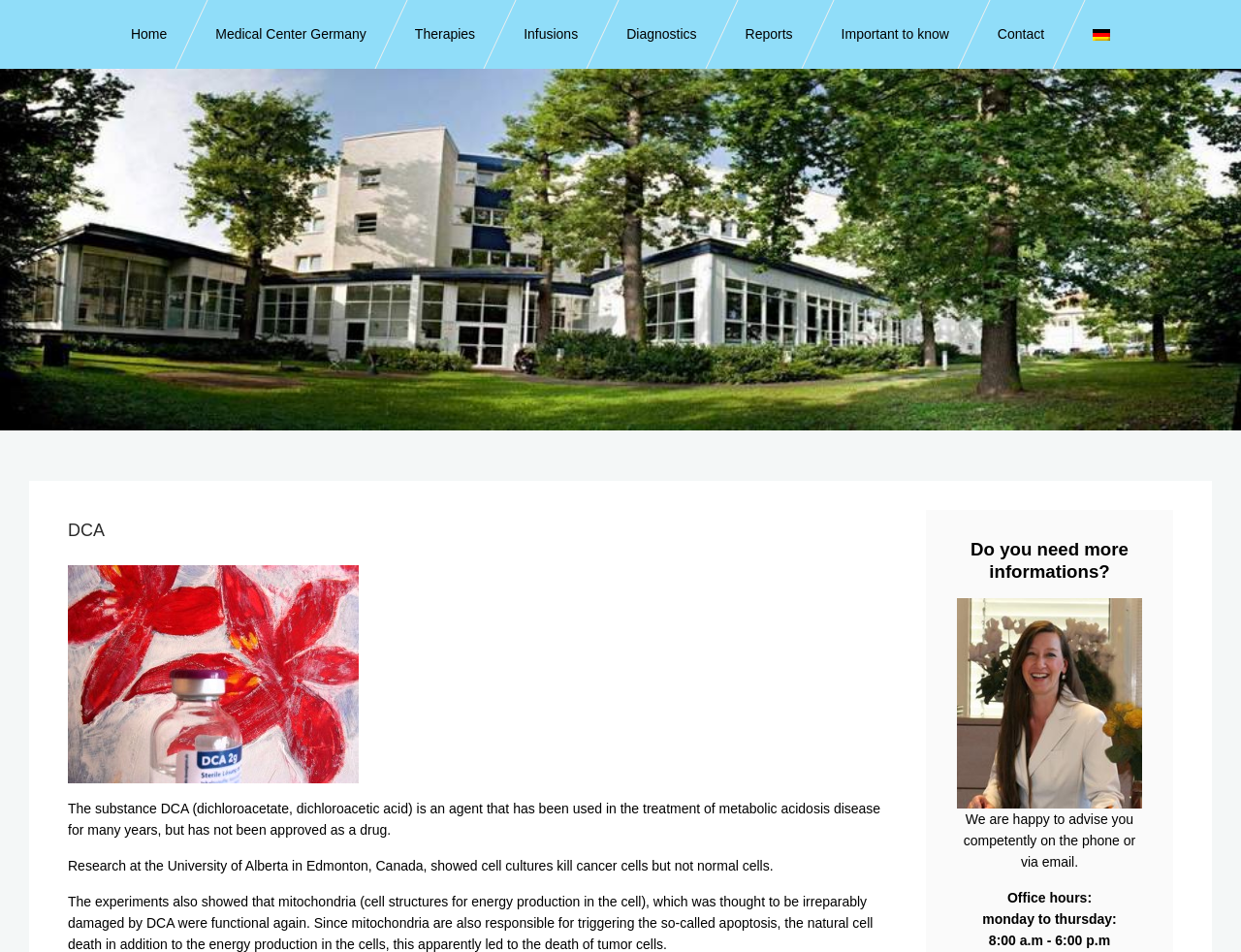Give a one-word or short phrase answer to this question: 
What is the topic of research at the University of Alberta?

Cancer cells